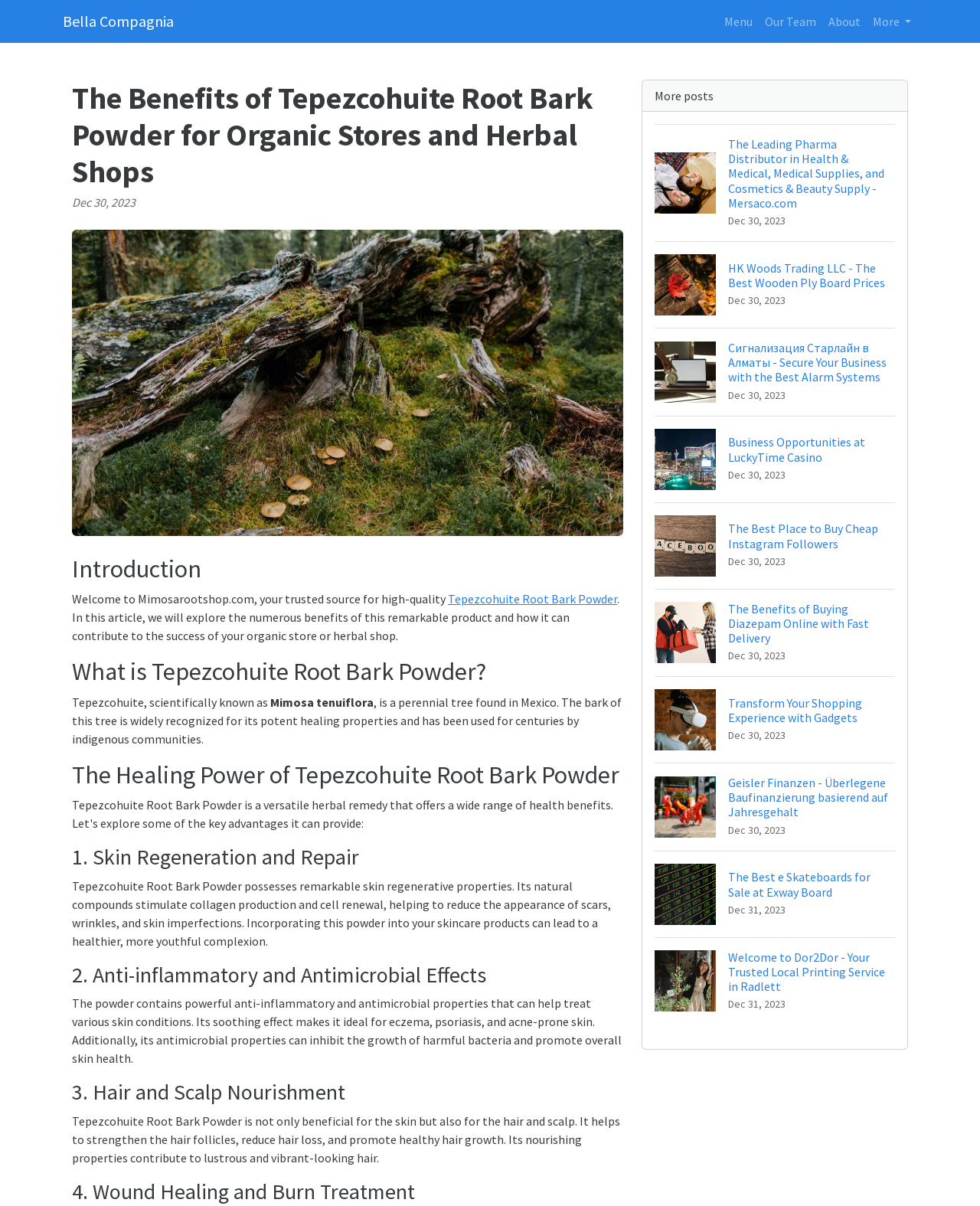Respond with a single word or phrase for the following question: 
What is the name of the website?

Mimosarootshop.com